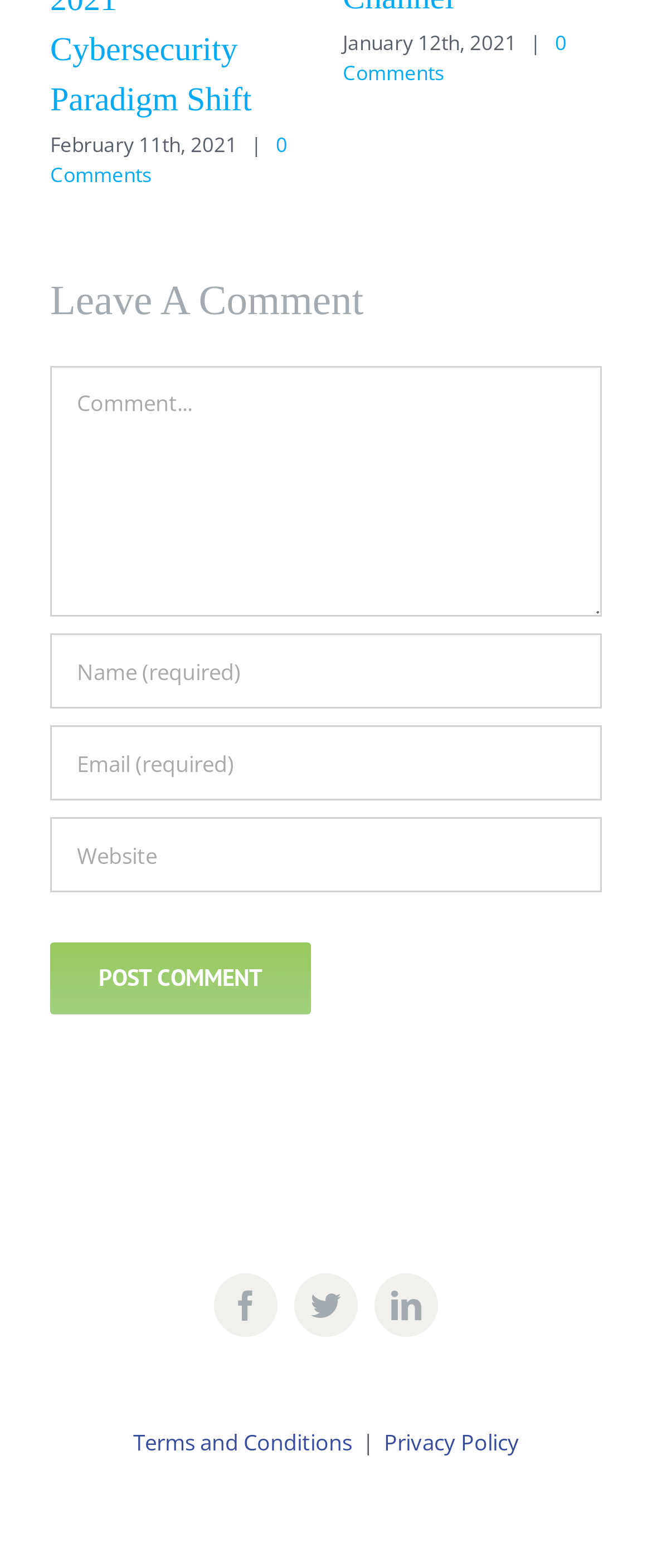Can you give a detailed response to the following question using the information from the image? What are the two links at the very bottom of the webpage?

I found two links at the very bottom of the webpage, which are 'Terms and Conditions' and 'Privacy Policy', likely providing information about the webpage's policies.